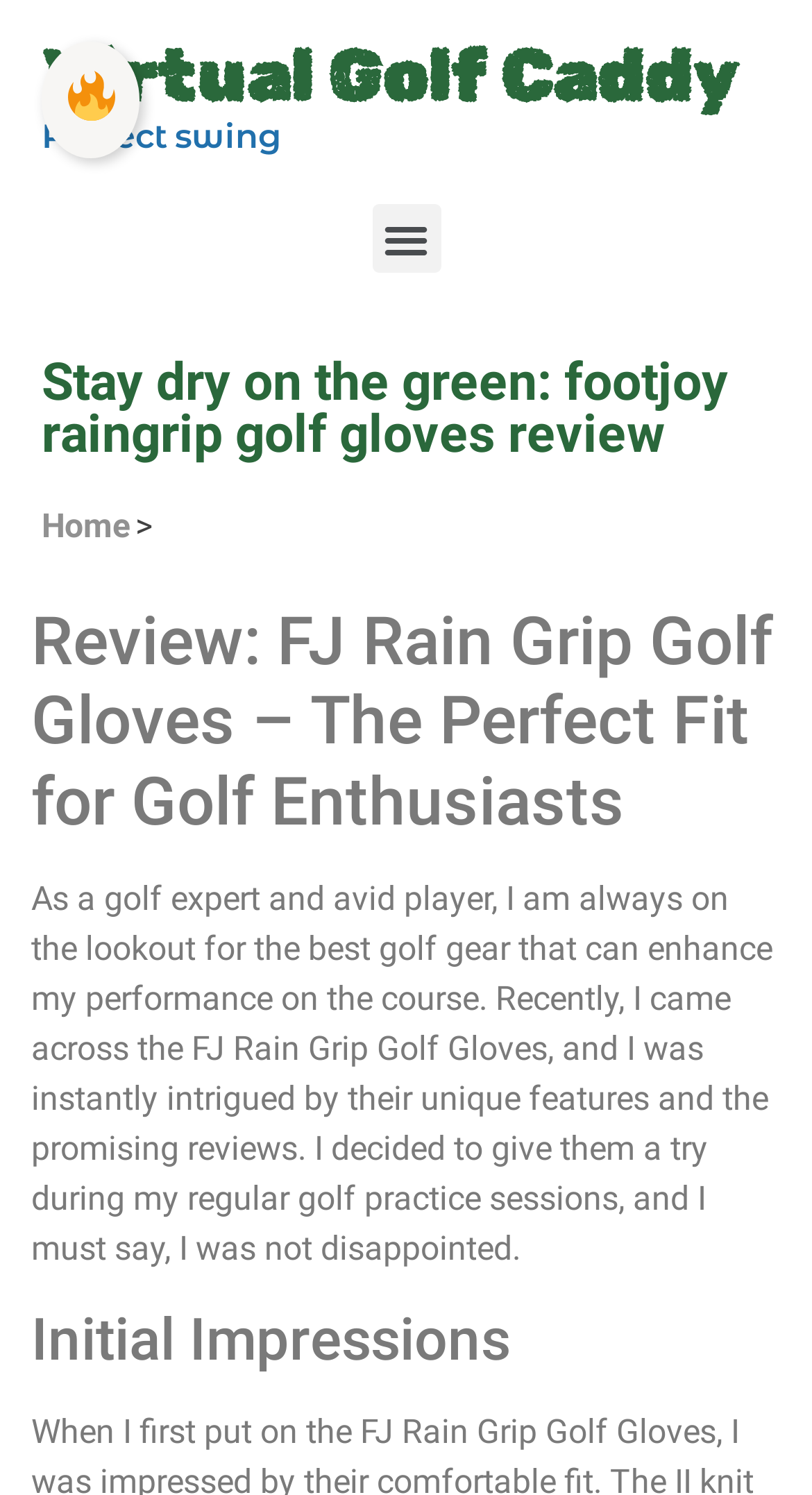Identify the primary heading of the webpage and provide its text.

Stay dry on the green: footjoy raingrip golf gloves review